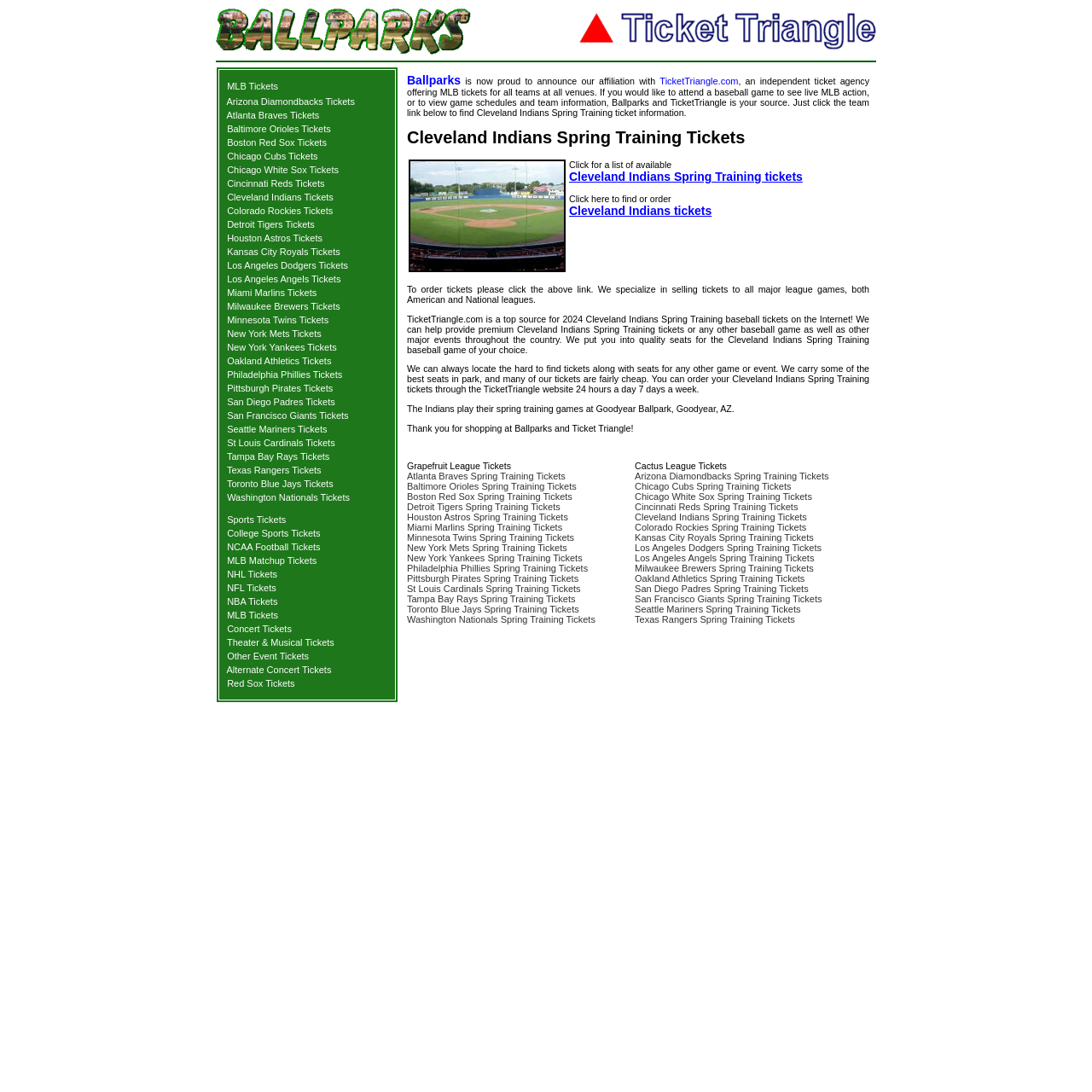Please identify the bounding box coordinates of the element I should click to complete this instruction: 'click on Cleveland Indians Tickets'. The coordinates should be given as four float numbers between 0 and 1, like this: [left, top, right, bottom].

[0.208, 0.176, 0.305, 0.185]